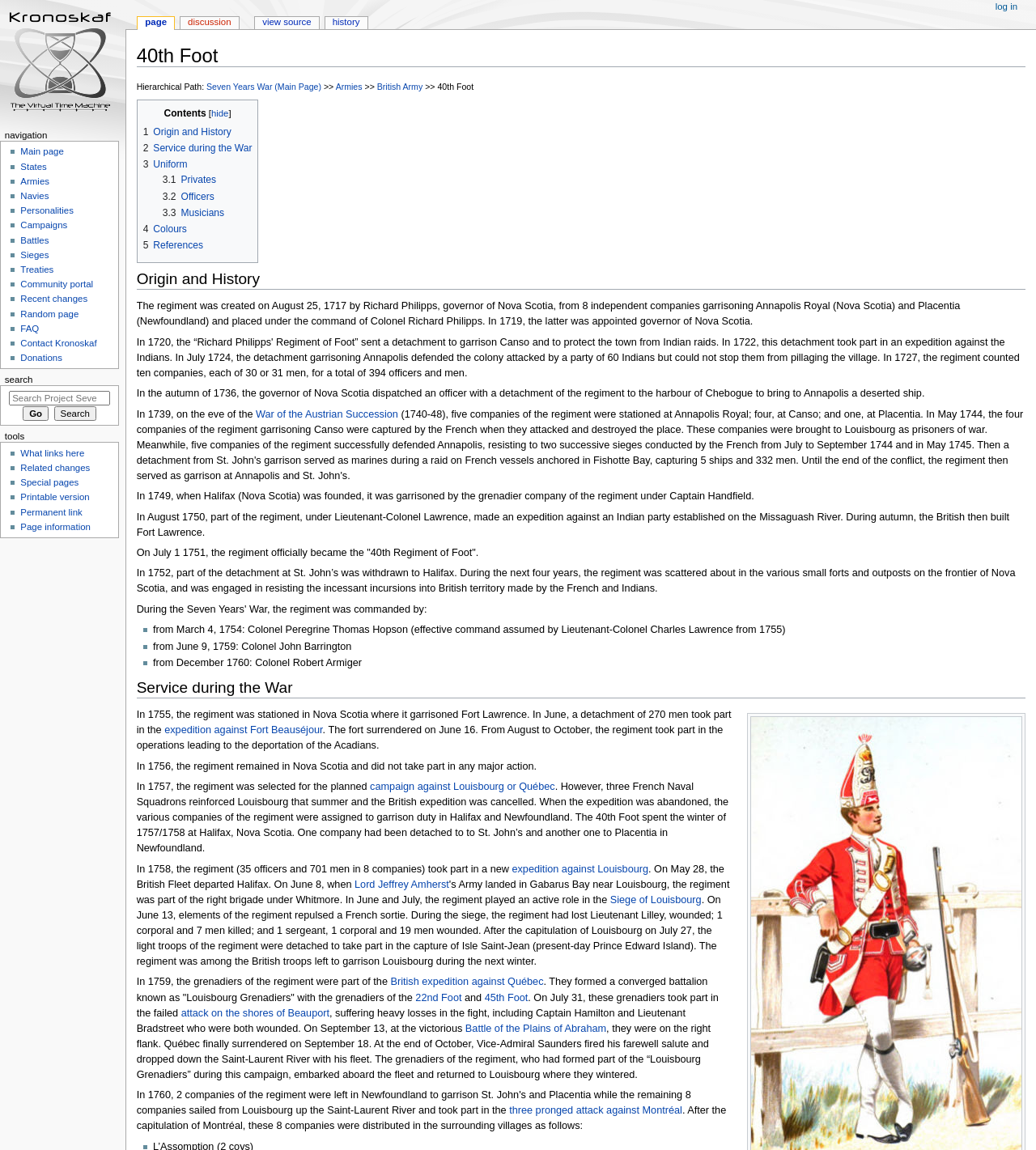Determine the bounding box coordinates for the UI element matching this description: "Personalities".

[0.02, 0.179, 0.071, 0.187]